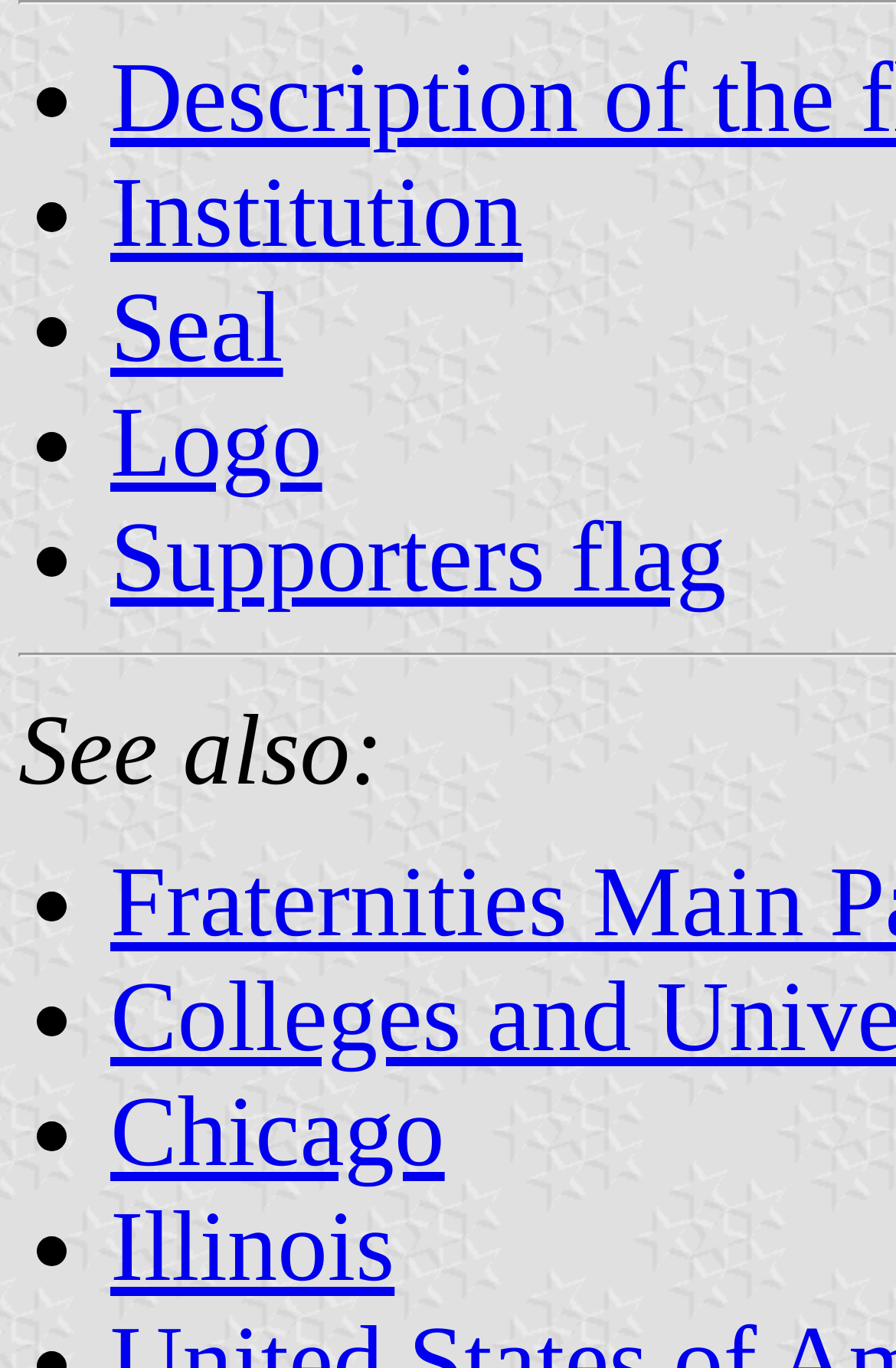What is the first item in the list?
From the screenshot, provide a brief answer in one word or phrase.

Institution